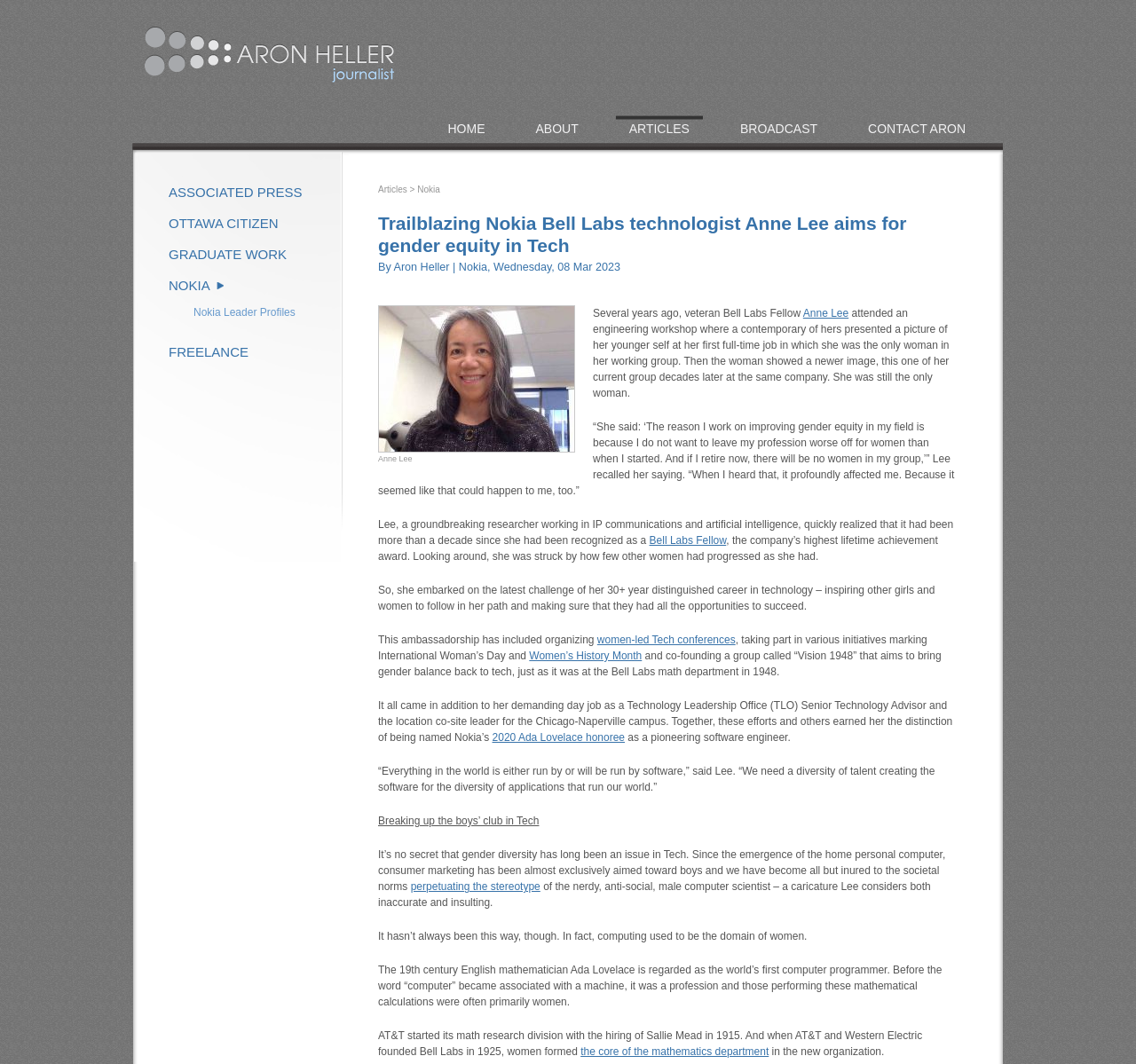Determine the bounding box coordinates of the clickable element necessary to fulfill the instruction: "Click on 'HOME'". Provide the coordinates as four float numbers within the 0 to 1 range, i.e., [left, top, right, bottom].

[0.382, 0.108, 0.439, 0.133]